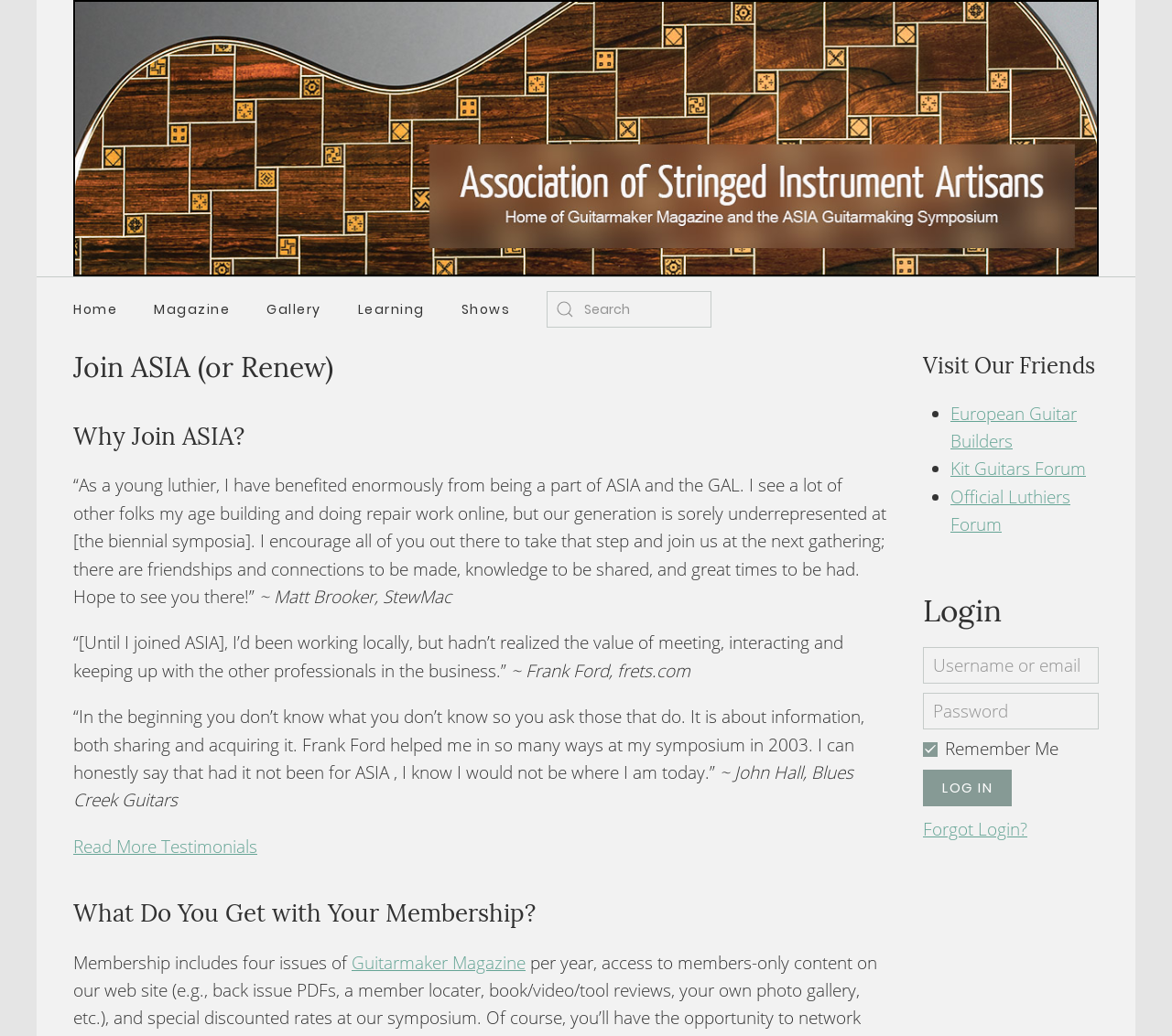Show the bounding box coordinates for the HTML element as described: "Magazine".

[0.116, 0.277, 0.212, 0.321]